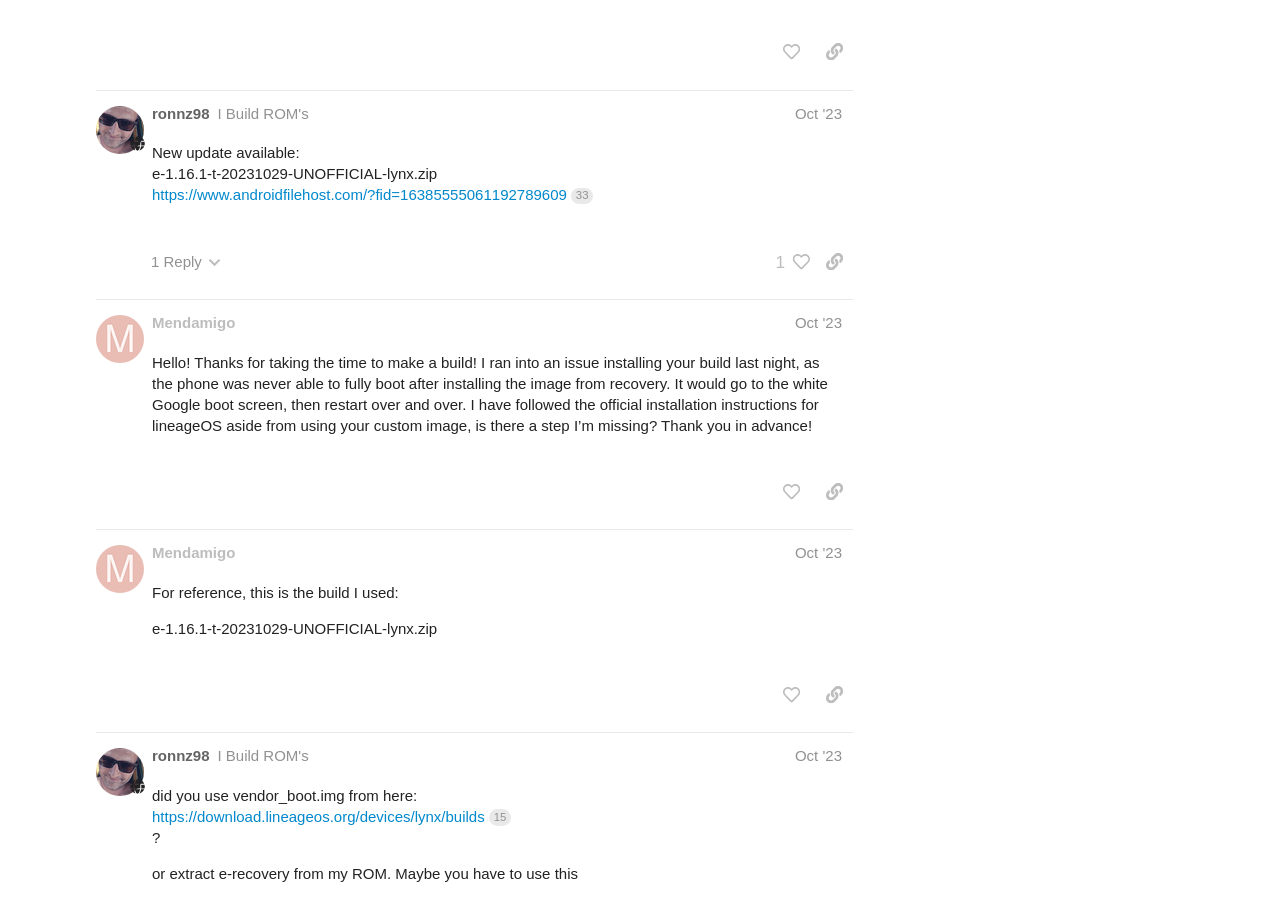Show me the bounding box coordinates of the clickable region to achieve the task as per the instruction: "View topic".

[0.596, 0.144, 0.659, 0.182]